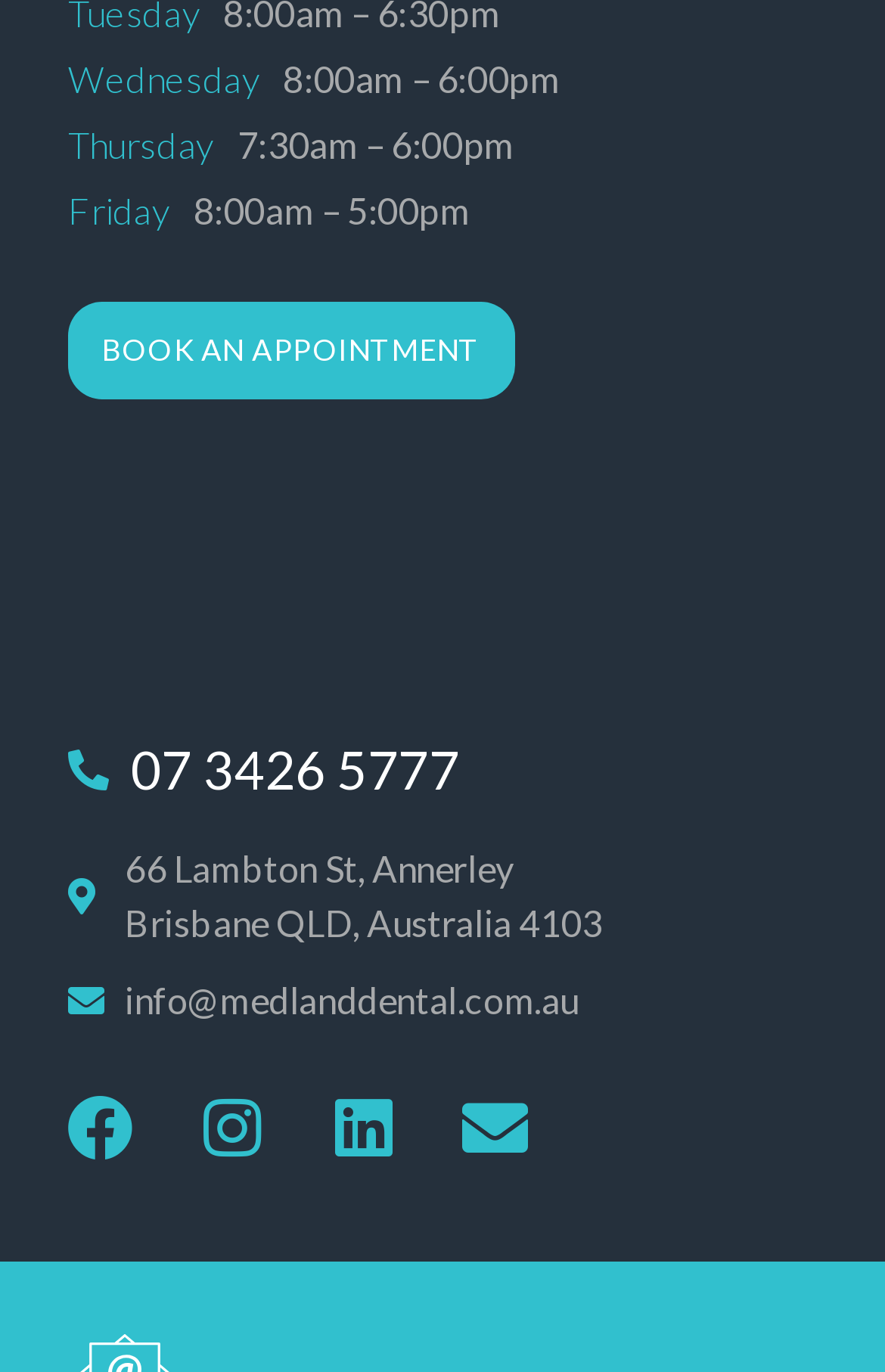How many social media links are there?
Please respond to the question thoroughly and include all relevant details.

I counted the number of social media links on the webpage, which are Facebook, Instagram, Linkedin, and Envelope, and found that there are 4 in total.